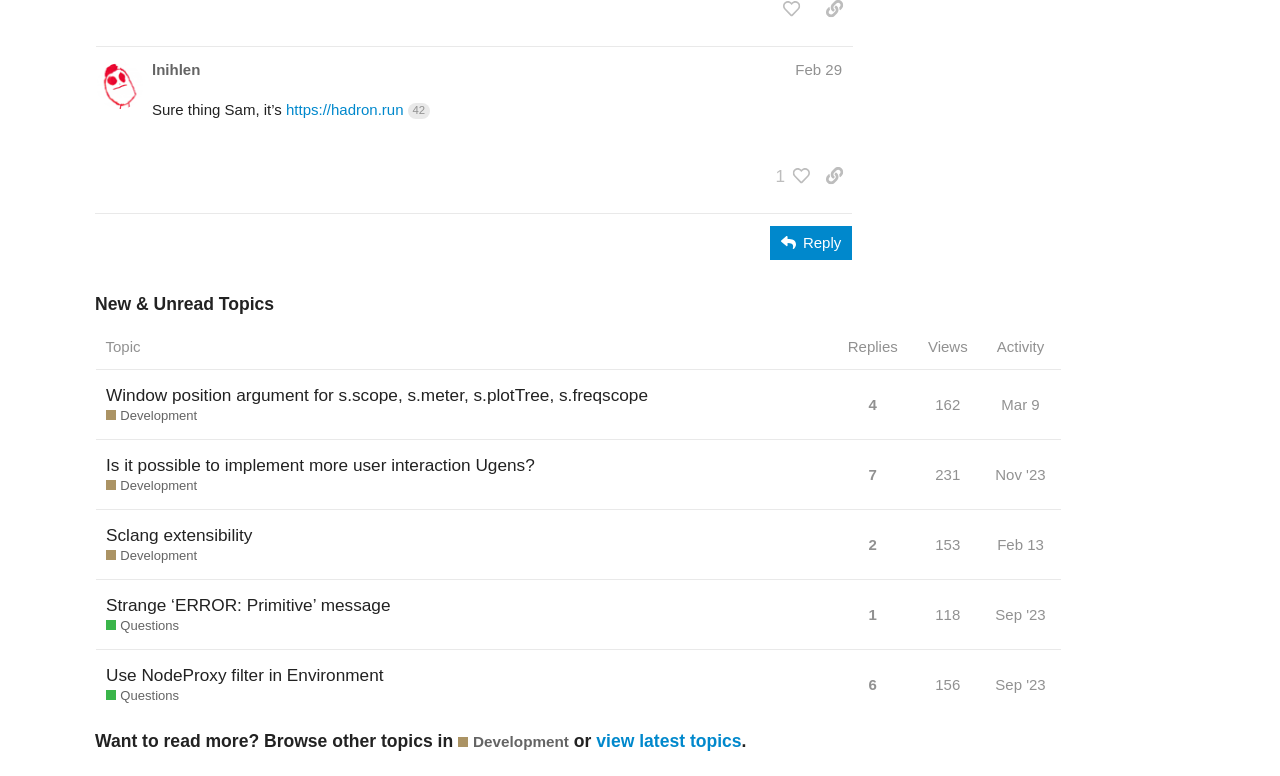Identify the bounding box of the UI element that matches this description: "1".

[0.598, 0.205, 0.633, 0.249]